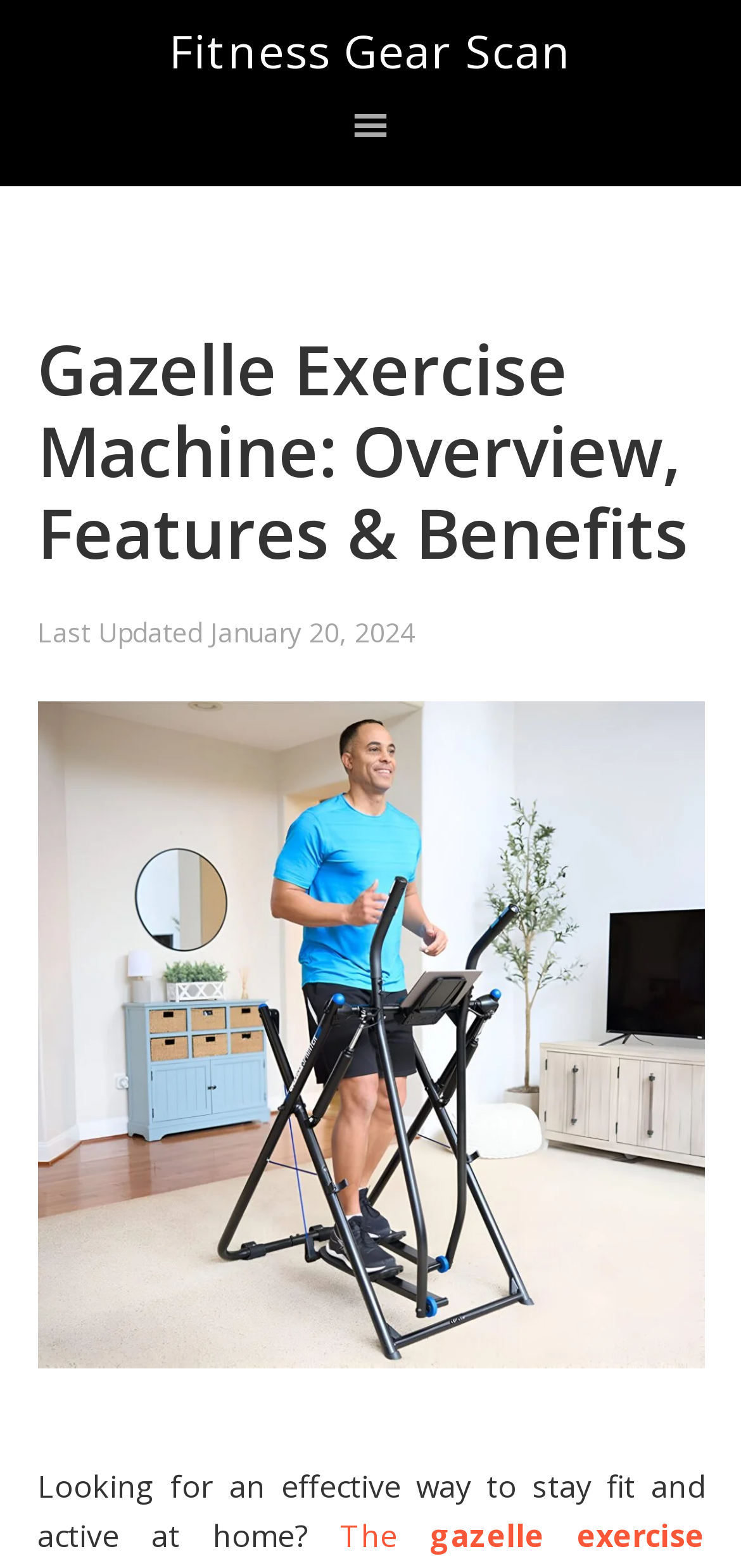Please provide a detailed answer to the question below by examining the image:
What is the position of the 'Skip to primary navigation' link?

The position of the 'Skip to primary navigation' link can be determined by its bounding box coordinates [0.0, 0.0, 0.003, 0.001], which indicates that it is located at the top left of the webpage.